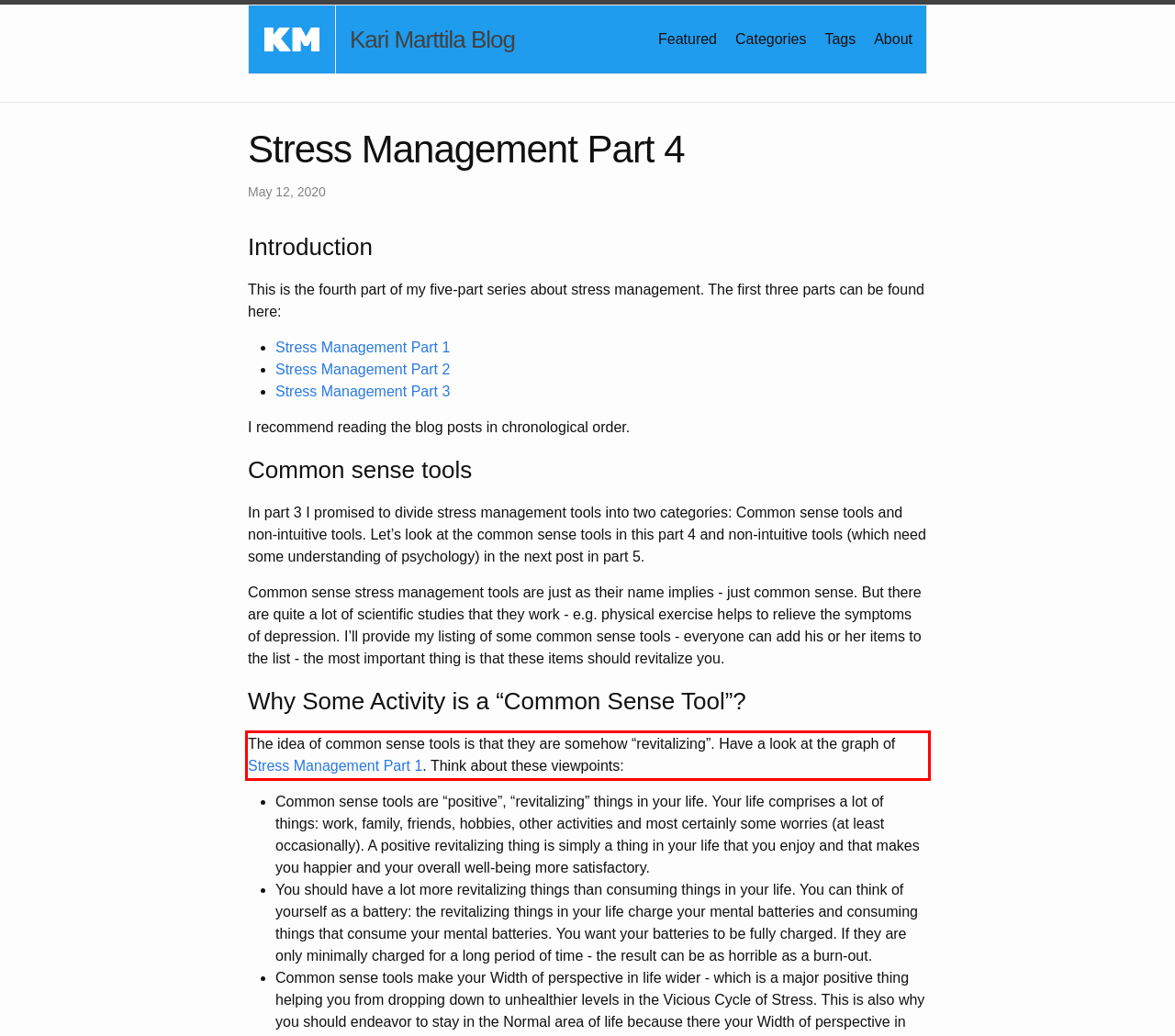There is a screenshot of a webpage with a red bounding box around a UI element. Please use OCR to extract the text within the red bounding box.

The idea of common sense tools is that they are somehow “revitalizing”. Have a look at the graph of Stress Management Part 1. Think about these viewpoints: